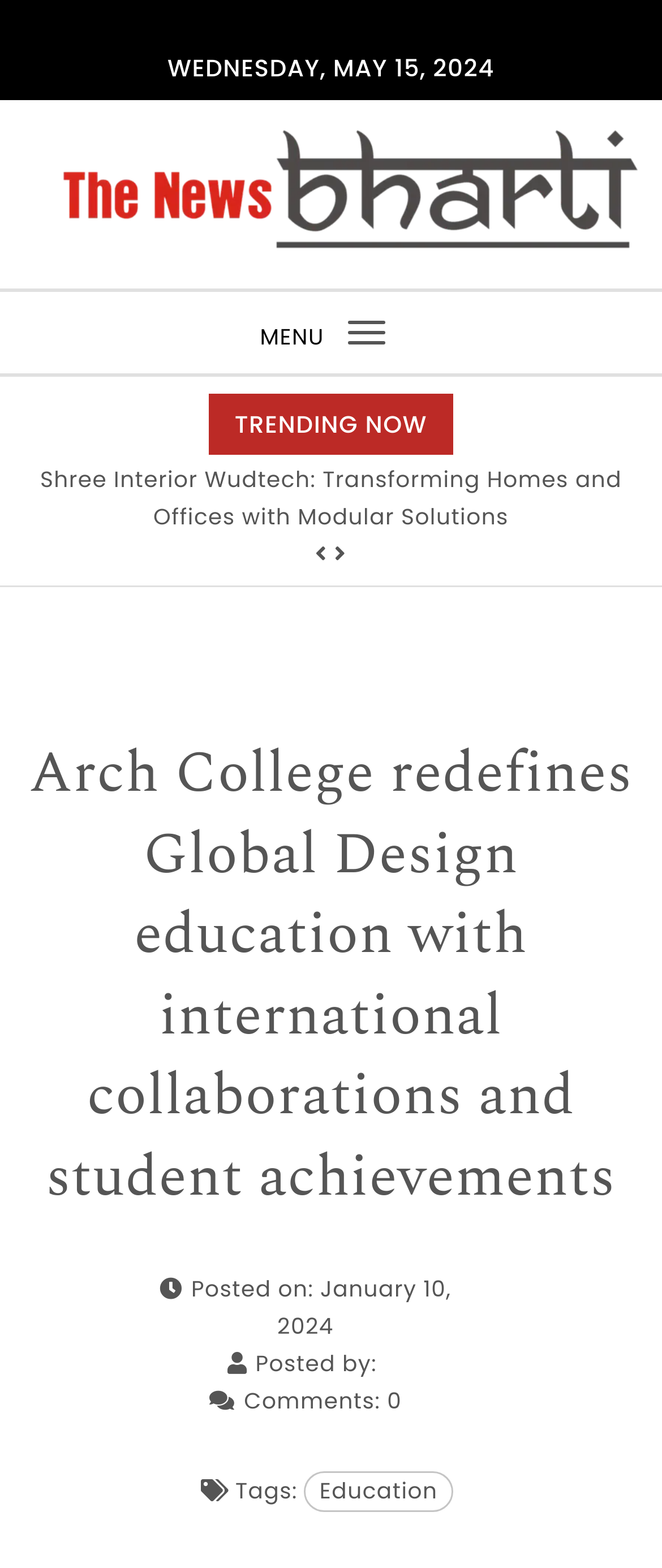What is the date of the latest news?
Make sure to answer the question with a detailed and comprehensive explanation.

I found the date by looking at the 'Posted on:' section below the main heading, which indicates the date of the latest news article.